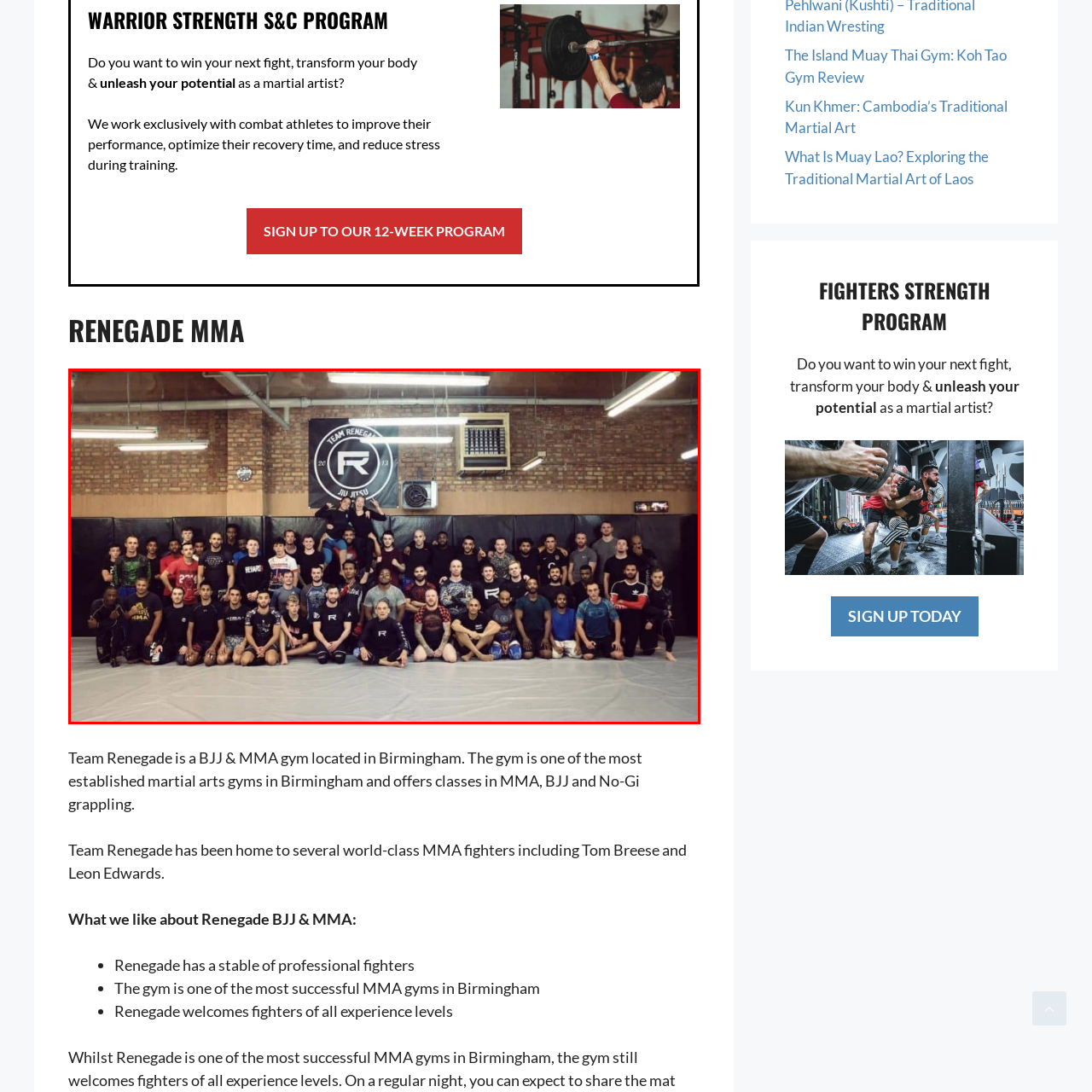Deliver a detailed account of the image that lies within the red box.

The image captures a dynamic scene at Team Renegade, a well-respected Brazilian Jiu-Jitsu (BJJ) and MMA gym located in Birmingham. The photograph features a large group of individuals, showcasing both instructors and students, gathered together on the gym's mat, creating a sense of community and camaraderie. 

Prominently displayed in the background is the gym's logo, which emphasizes its identity as a training facility dedicated to martial arts. The environment reflects an active training space, highlighted by the padded flooring and black wall panels typical of martial arts dojos. 

This gathering not only represents the diverse range of fighters and martial artists dedicated to improving their skills but also underscores Team Renegade’s commitment to fostering talent and personal growth among practitioners of all experience levels. The presence of multiple participants wearing different training gear indicates a regular session, possibly highlighting a supportive training atmosphere where fighters can learn and grow together.